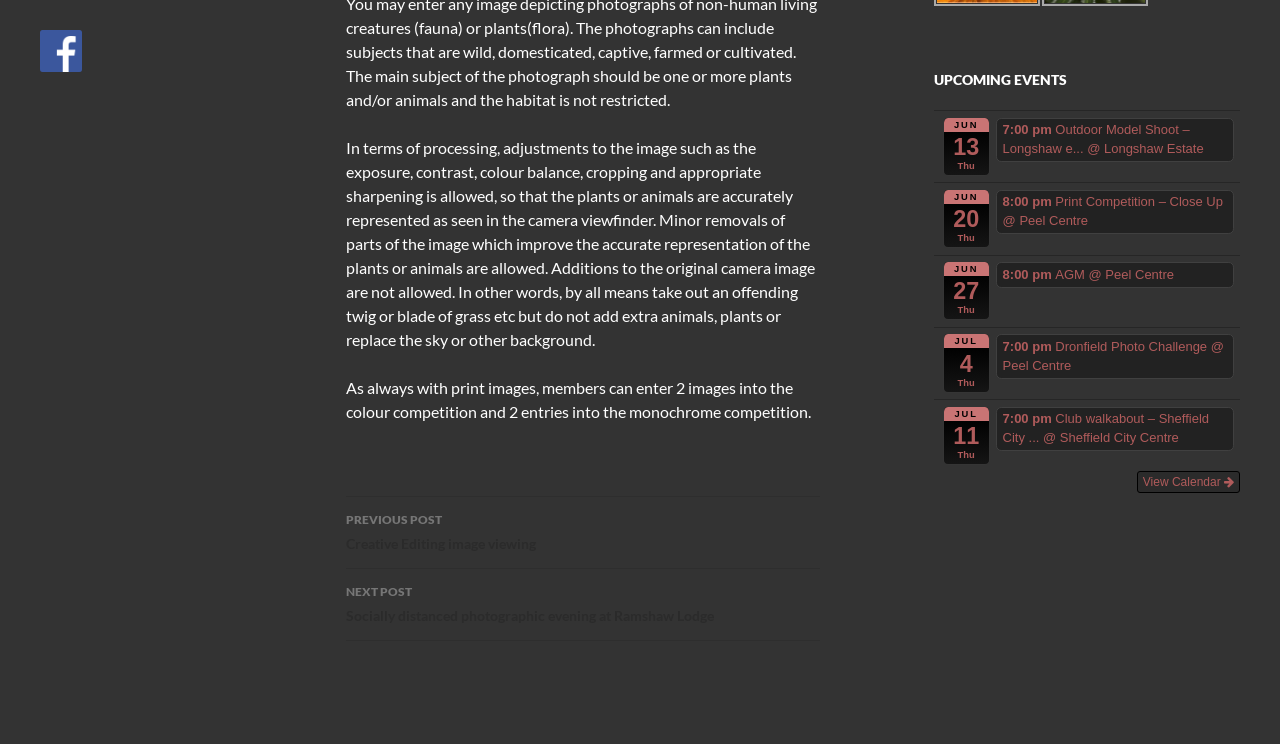Given the description "View Calendar", determine the bounding box of the corresponding UI element.

[0.888, 0.634, 0.969, 0.663]